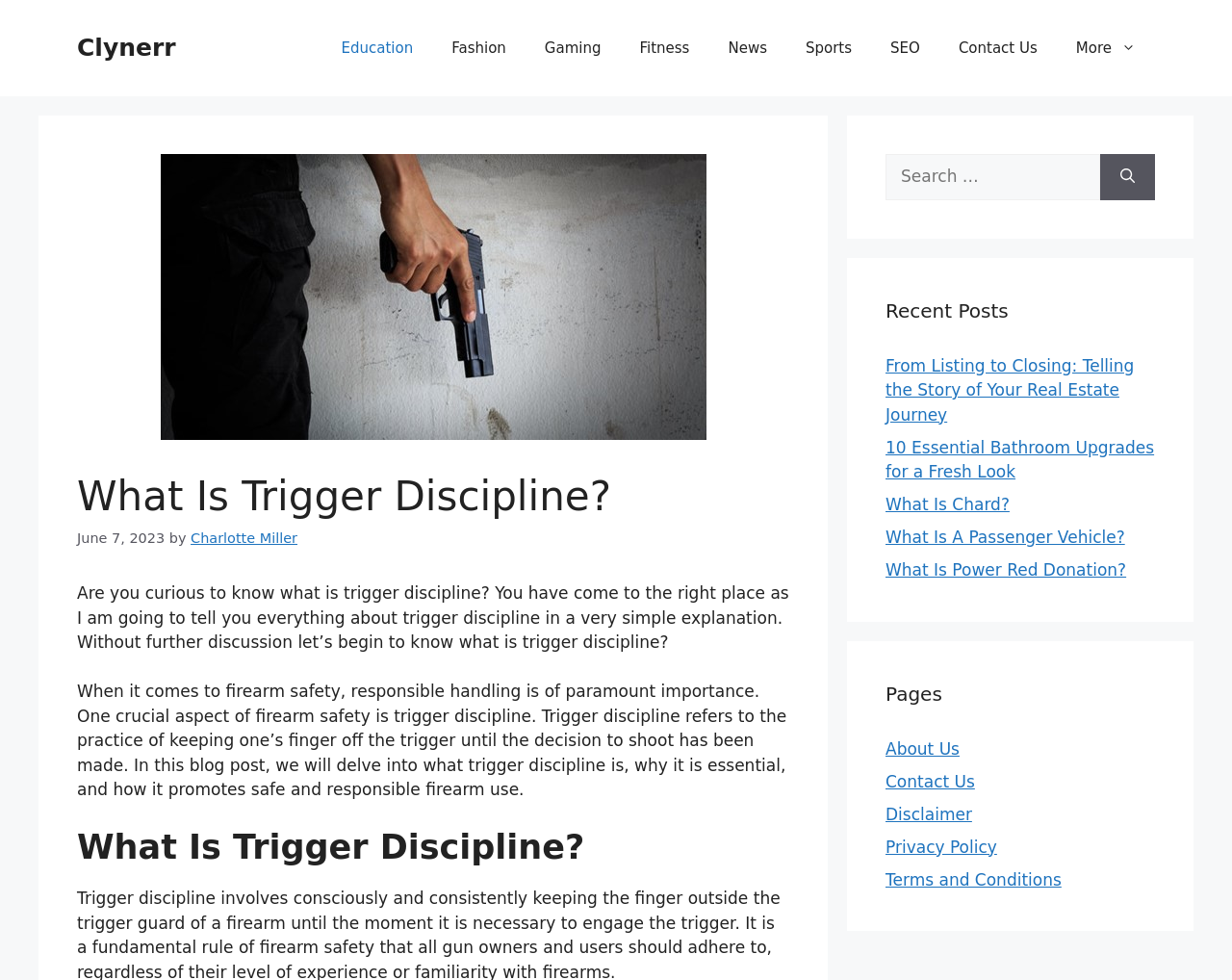Using the details from the image, please elaborate on the following question: What type of content is listed under 'Recent Posts'?

The section 'Recent Posts' lists several links with titles such as 'From Listing to Closing: Telling the Story of Your Real Estate Journey' and '10 Essential Bathroom Upgrades for a Fresh Look'. These titles suggest that the content listed under 'Recent Posts' are blog posts or articles.